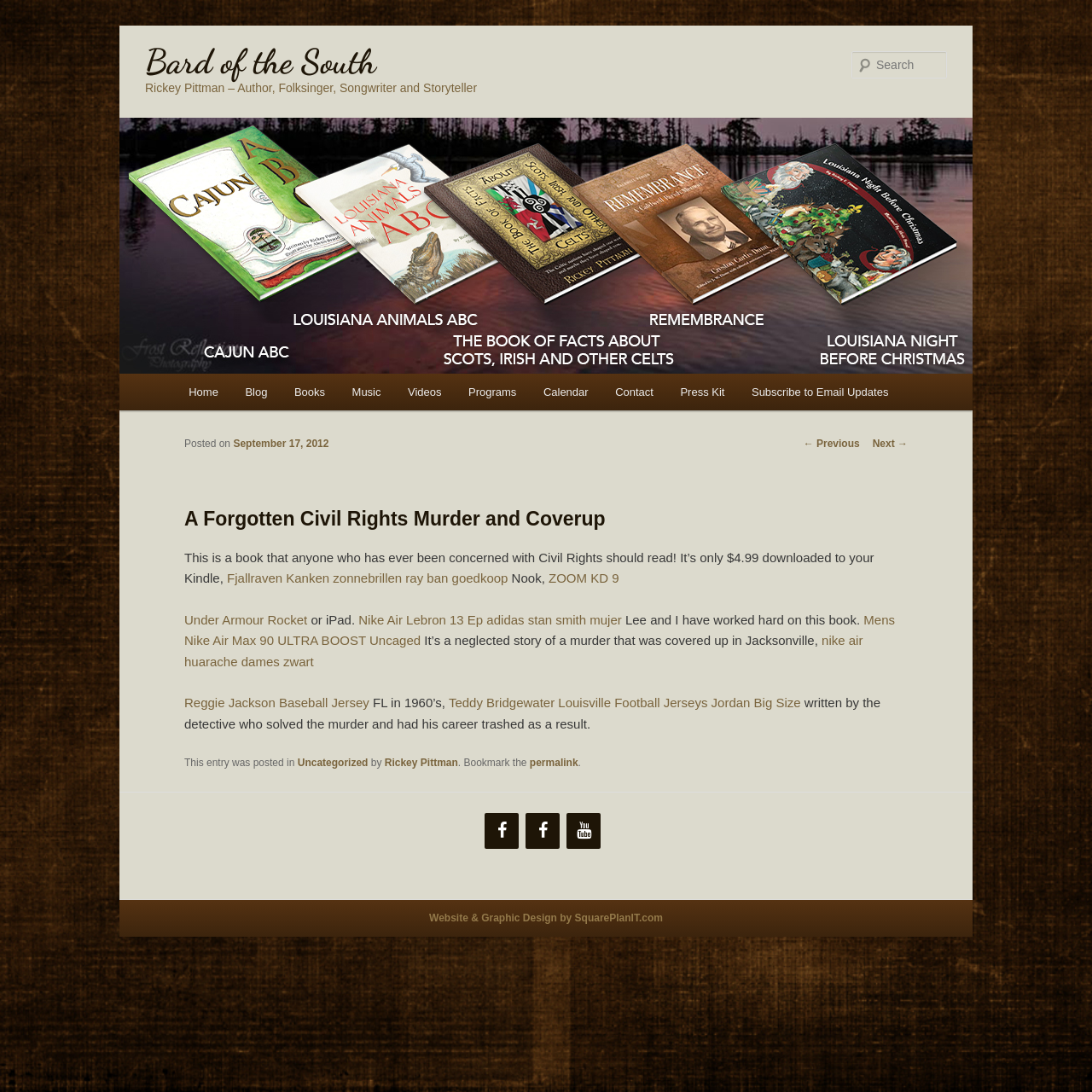Find the bounding box coordinates of the clickable area required to complete the following action: "Go to the home page".

[0.16, 0.342, 0.212, 0.376]